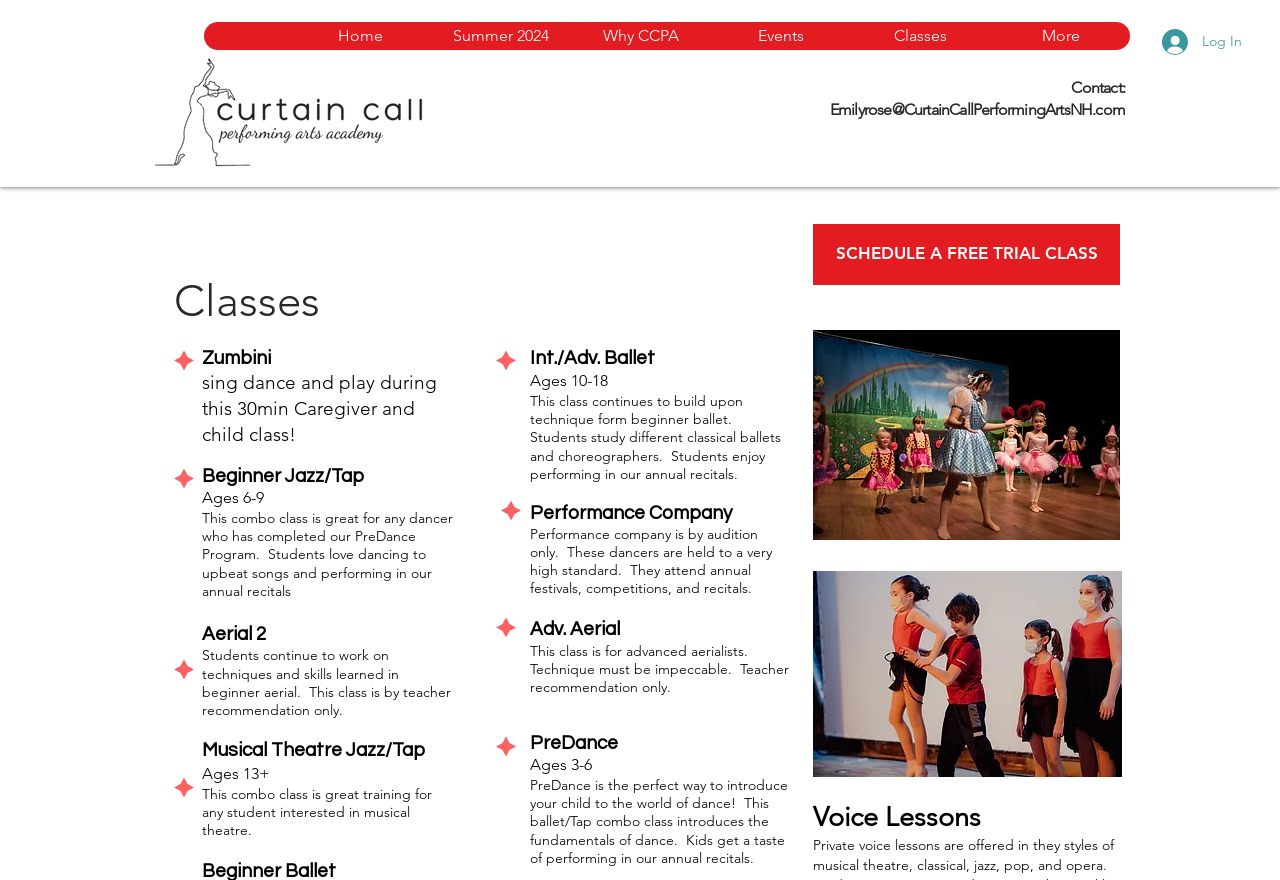Please determine the bounding box coordinates of the clickable area required to carry out the following instruction: "View the 'Summer 2024' page". The coordinates must be four float numbers between 0 and 1, represented as [left, top, right, bottom].

[0.336, 0.025, 0.445, 0.057]